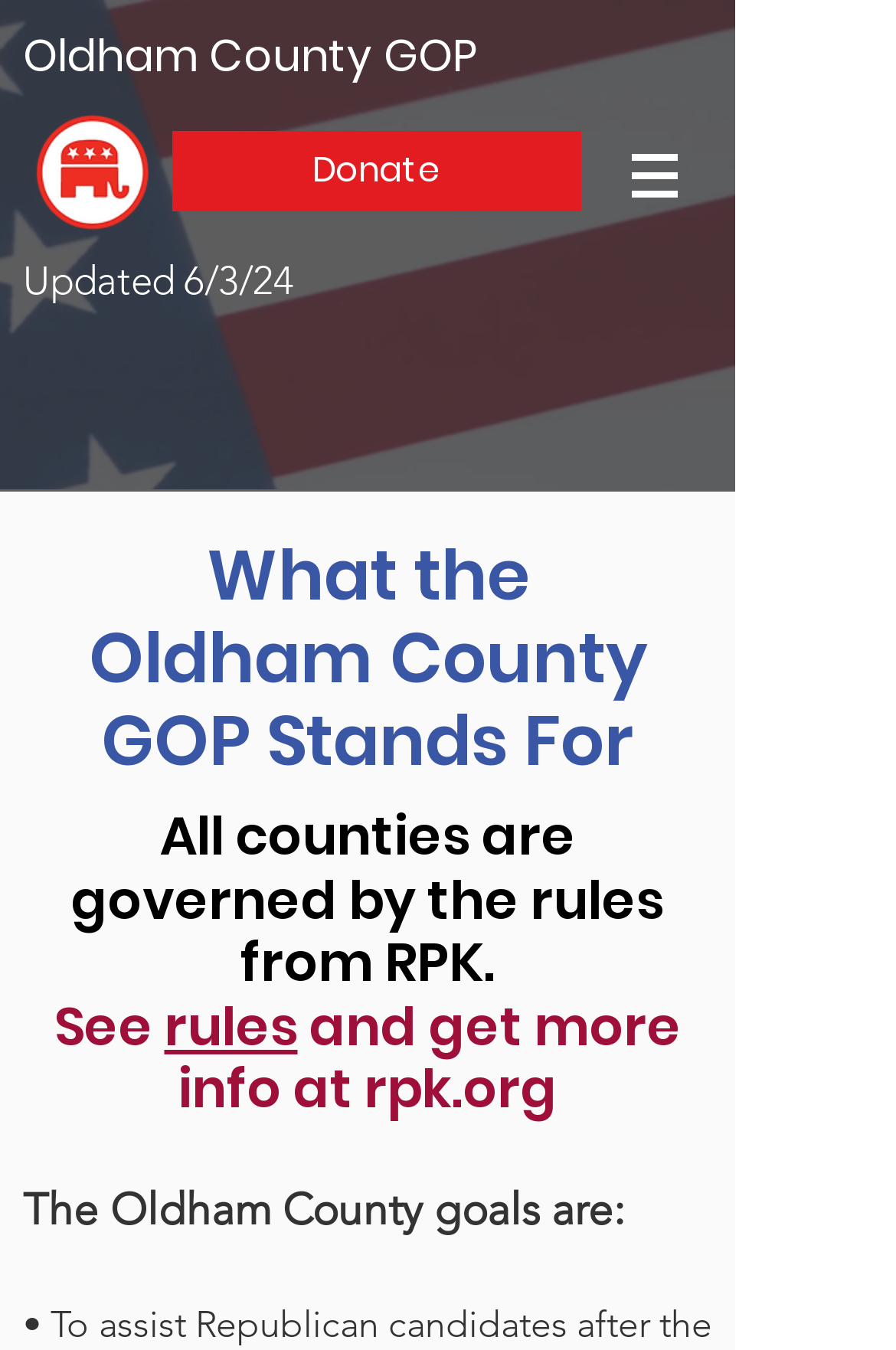Reply to the question with a brief word or phrase: What is the relationship between Oldham County GOP and RPK?

RPK governs Oldham County